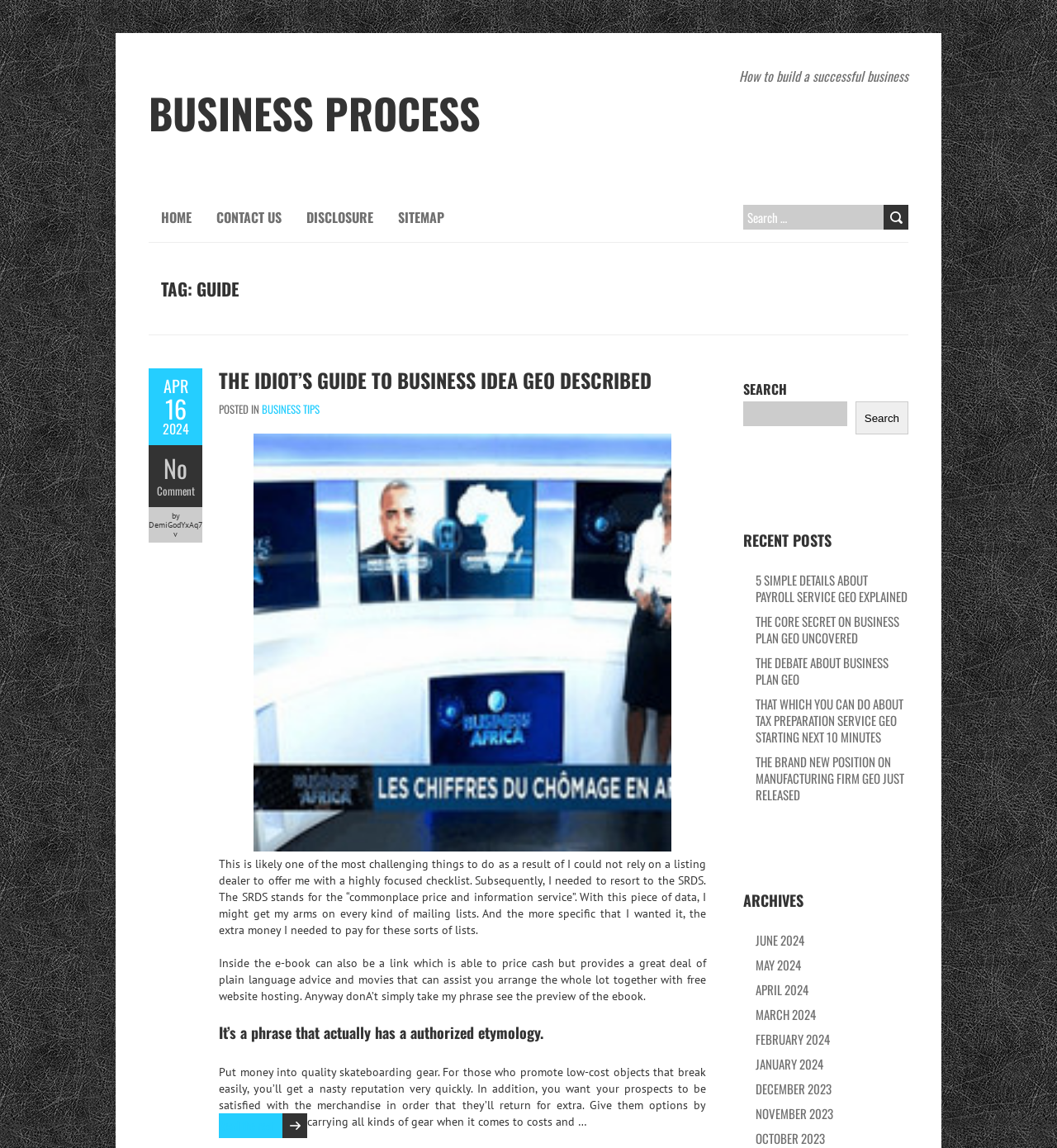What is the purpose of the search box?
Using the screenshot, give a one-word or short phrase answer.

To search for content